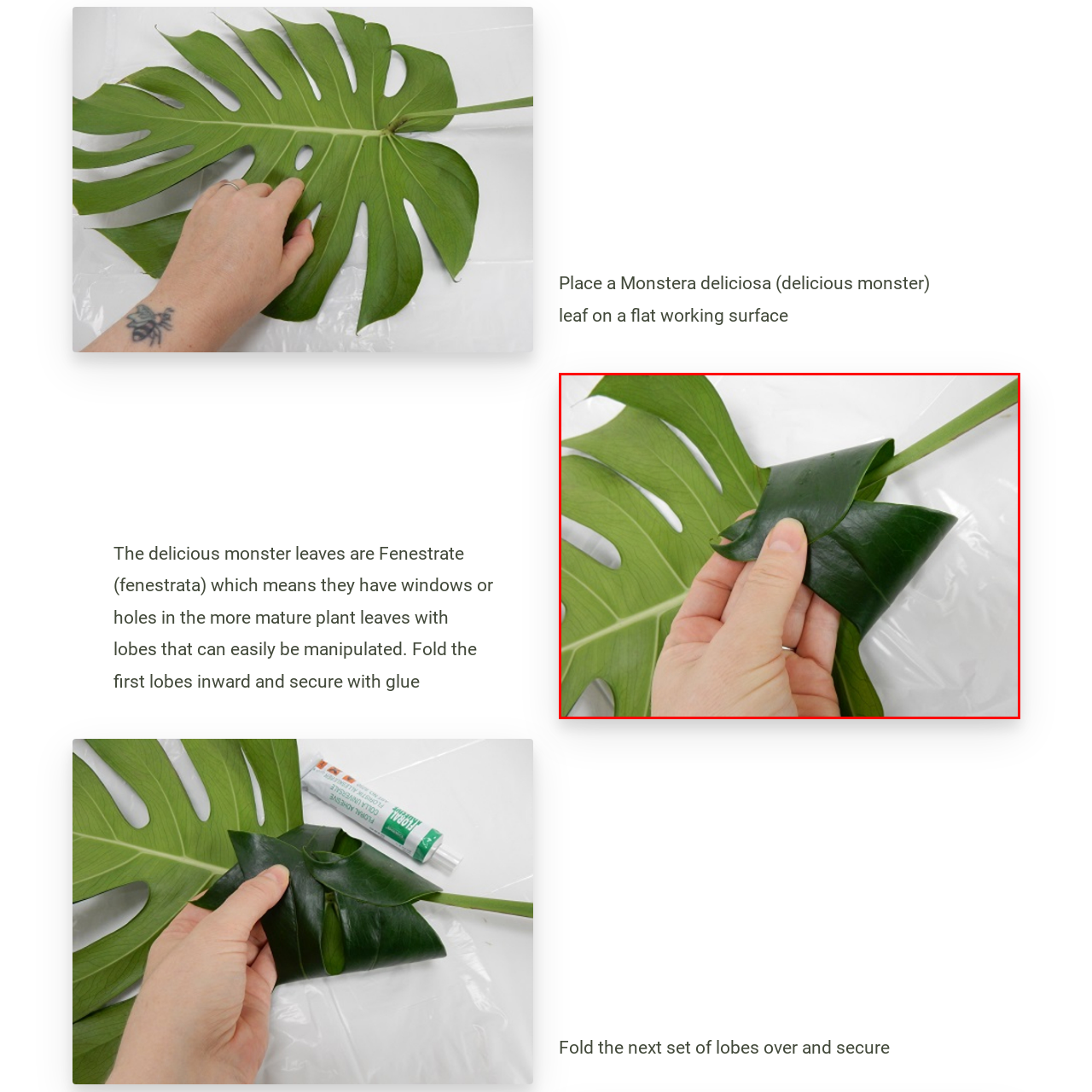Illustrate the image within the red boundary with a detailed caption.

In this image, a person is seen delicately folding a lobate leaf of a Monstera deliciosa, commonly known as the Swiss cheese plant, over itself. The hand, holding the leaf, suggests a gentle manipulation as part of a crafting or floral arrangement process. The background is a smooth, light surface, likely a working area, that enhances the vibrant greens of the leaf. This step is part of a larger technique that involves securing the lobes with glue, showcasing the leaf's fenestrated structure—characteristic holes and splits in mature leaves. This crafting technique highlights the plant's unique beauty and versatility in decorative arrangements.